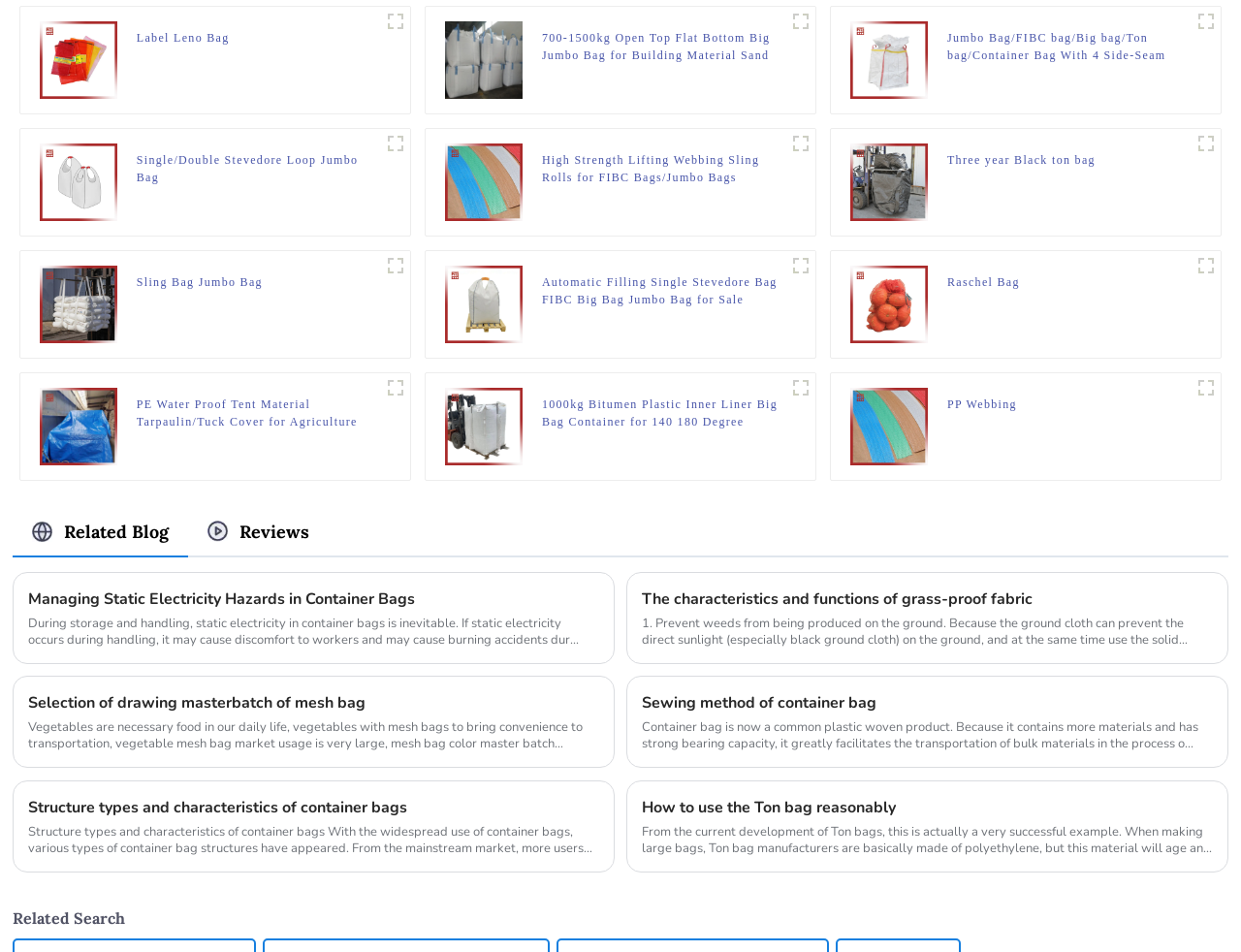Pinpoint the bounding box coordinates of the clickable area needed to execute the instruction: "View Label Leno Bag". The coordinates should be specified as four float numbers between 0 and 1, i.e., [left, top, right, bottom].

[0.11, 0.031, 0.185, 0.068]